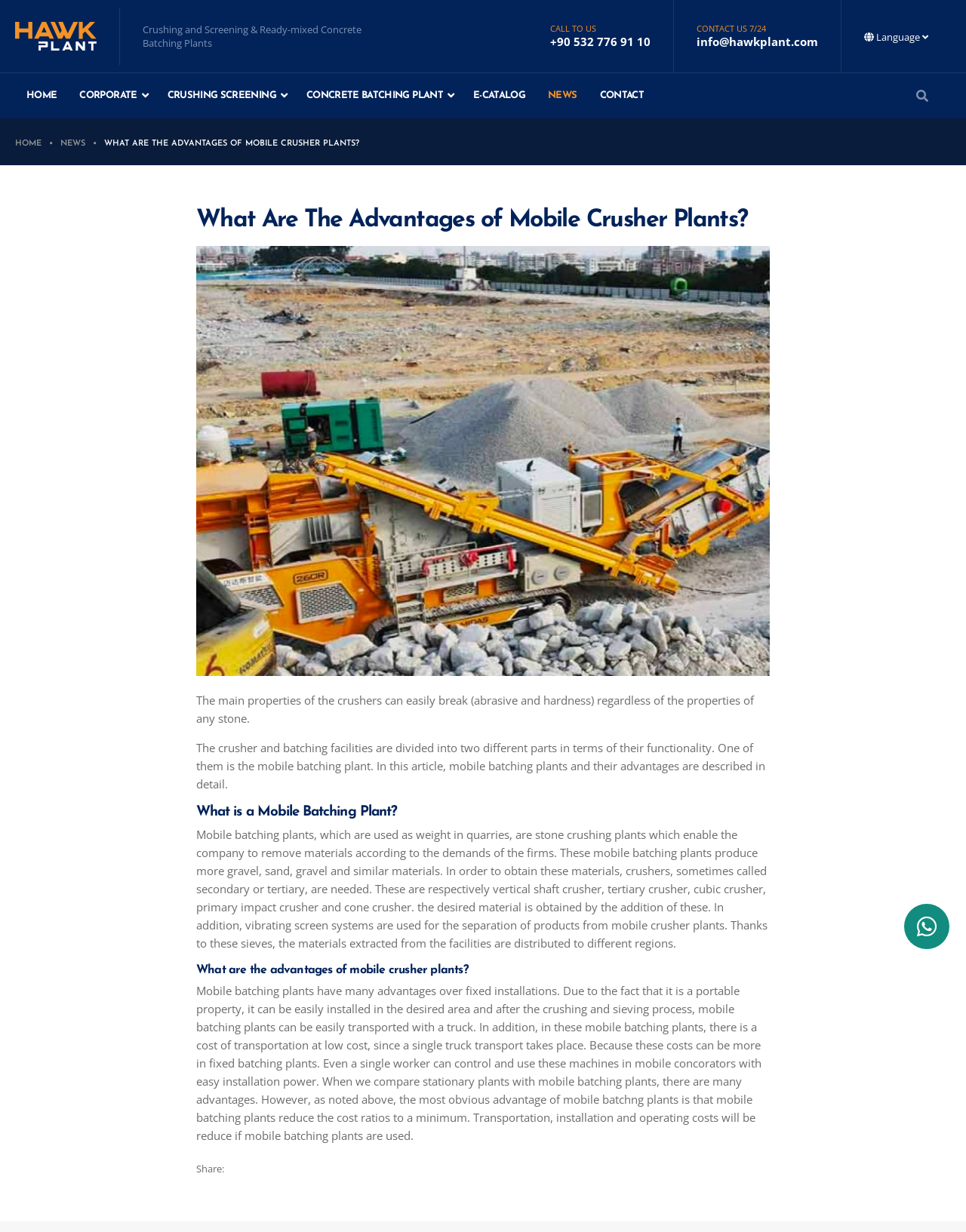What is the difference between mobile batching plants and fixed installations?
Answer the question with as much detail as possible.

The webpage highlights that mobile batching plants have many advantages over fixed installations, primarily due to their portability and lower costs. Mobile batching plants can be easily installed and transported, reducing costs, whereas fixed installations have higher costs associated with transportation, installation, and operation.